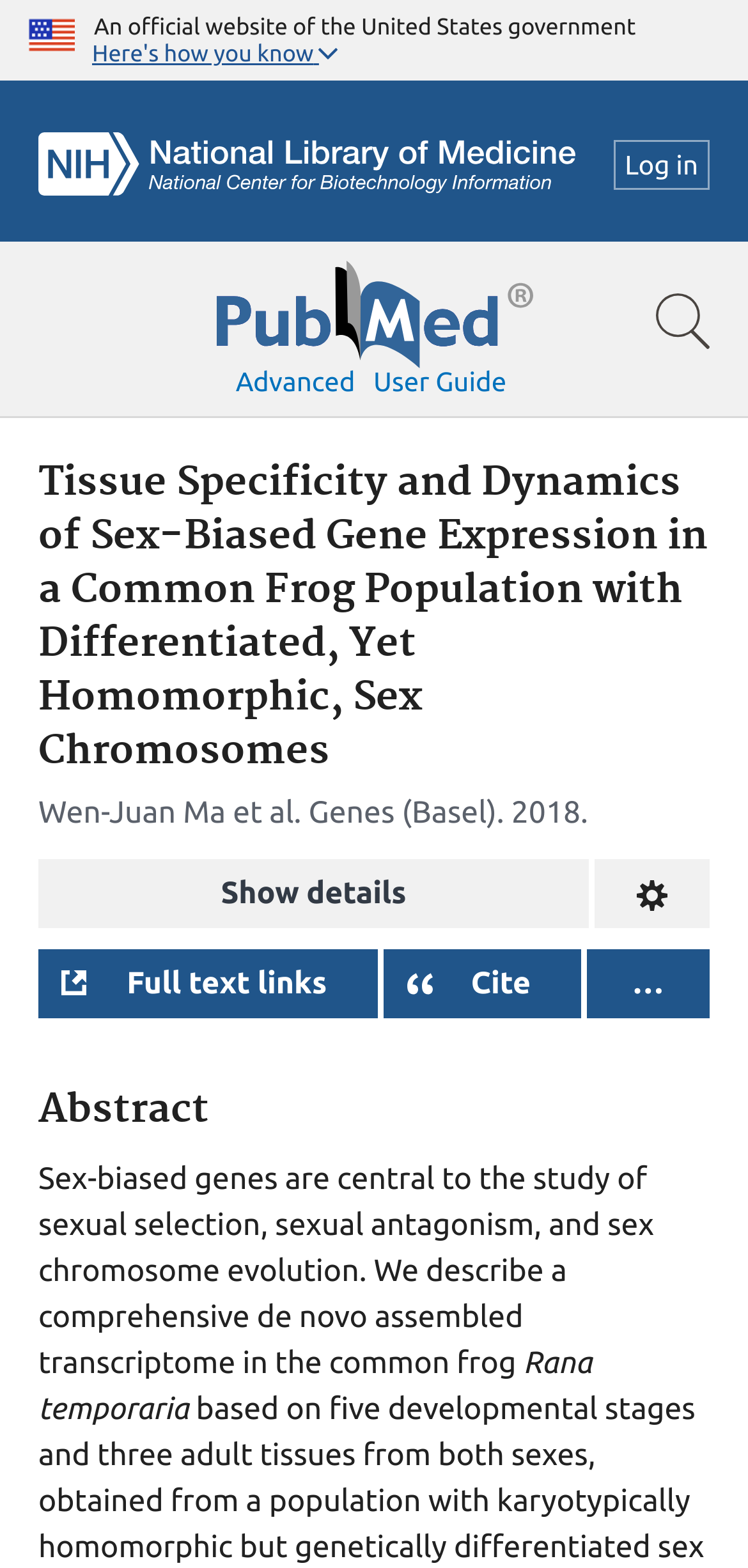Extract the bounding box coordinates for the described element: "Show details". The coordinates should be represented as four float numbers between 0 and 1: [left, top, right, bottom].

[0.051, 0.548, 0.787, 0.592]